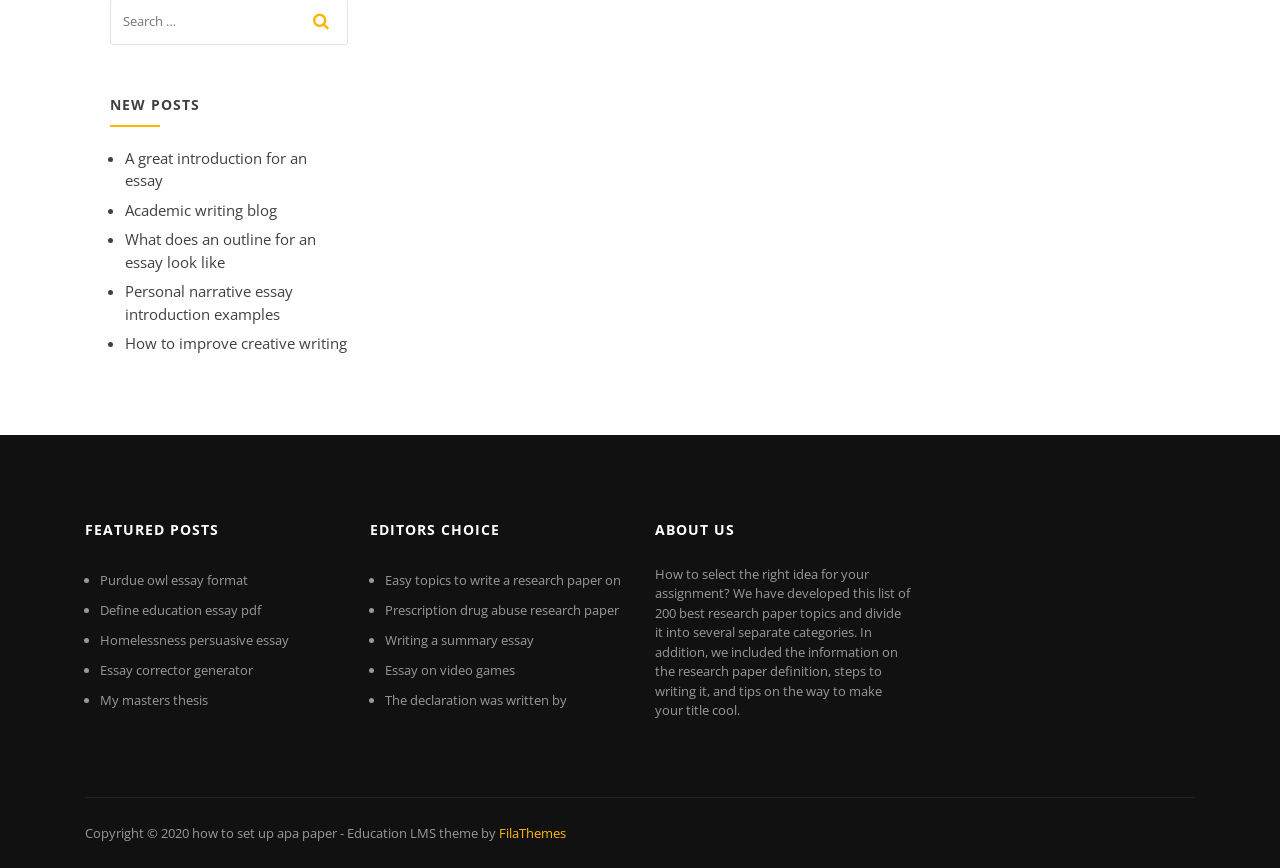How many posts are listed under 'FEATURED POSTS'? Refer to the image and provide a one-word or short phrase answer.

5